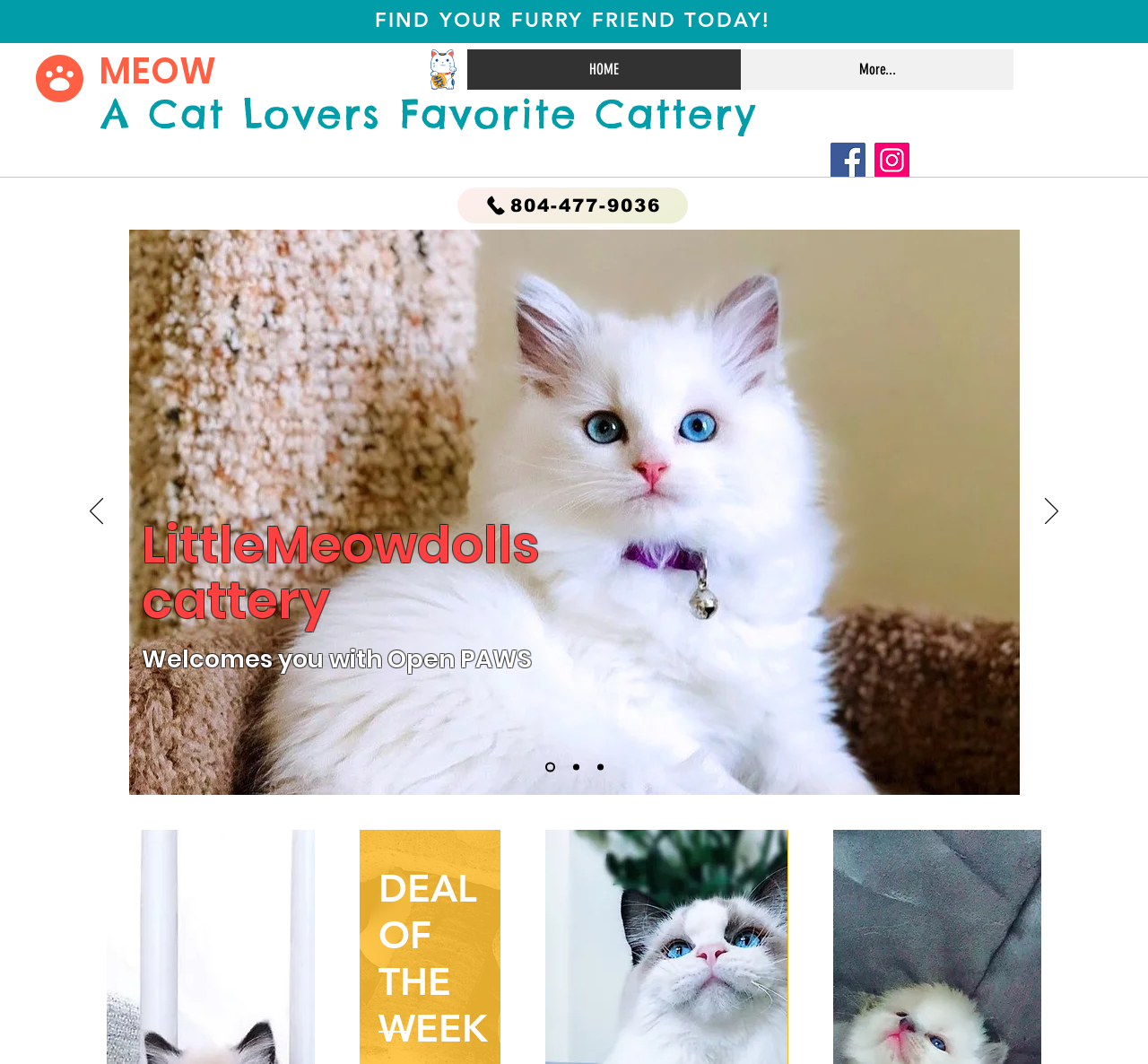Please respond to the question using a single word or phrase:
What is the deal of the week?

Not specified